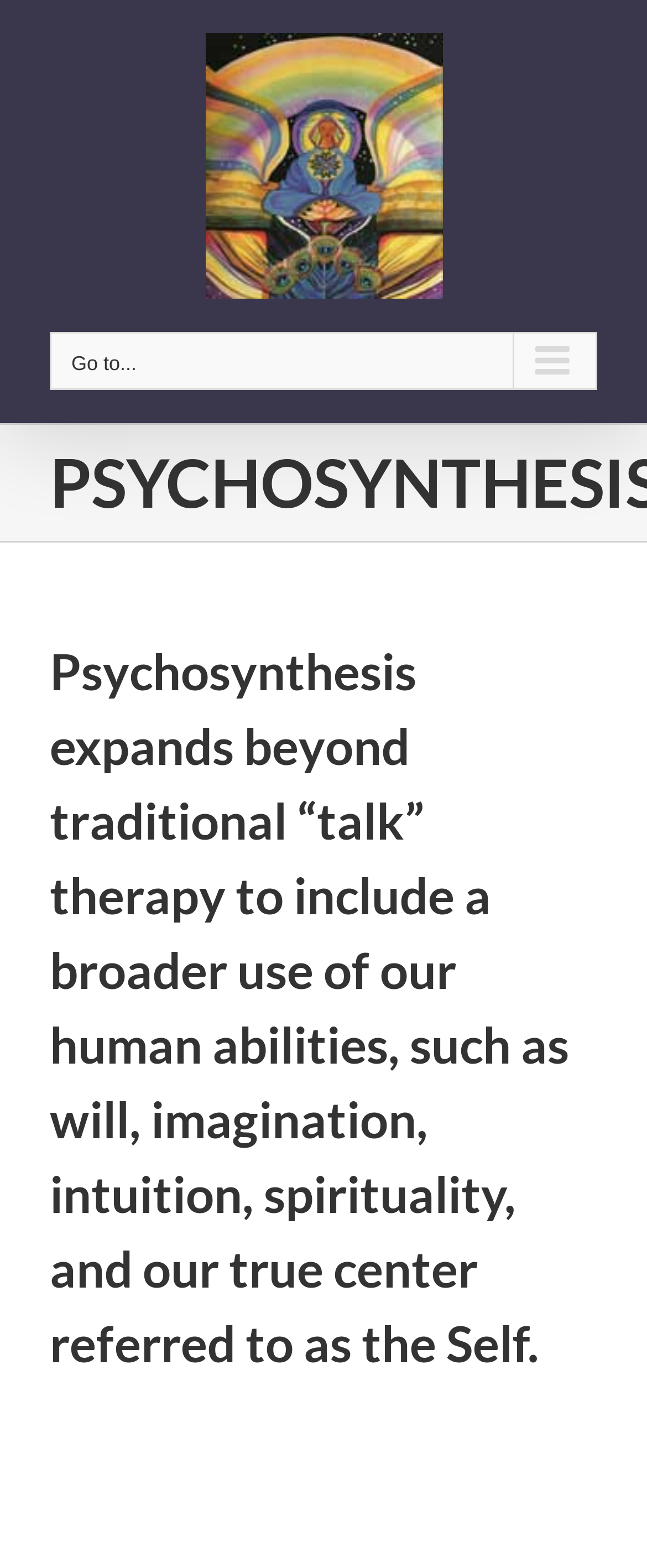What is the purpose of the button with an arrow icon?
Give a thorough and detailed response to the question.

The button with an arrow icon is located next to the 'Main Menu Mobile' and it is used to expand or collapse the mobile menu. When clicked, it will show or hide the menu items.